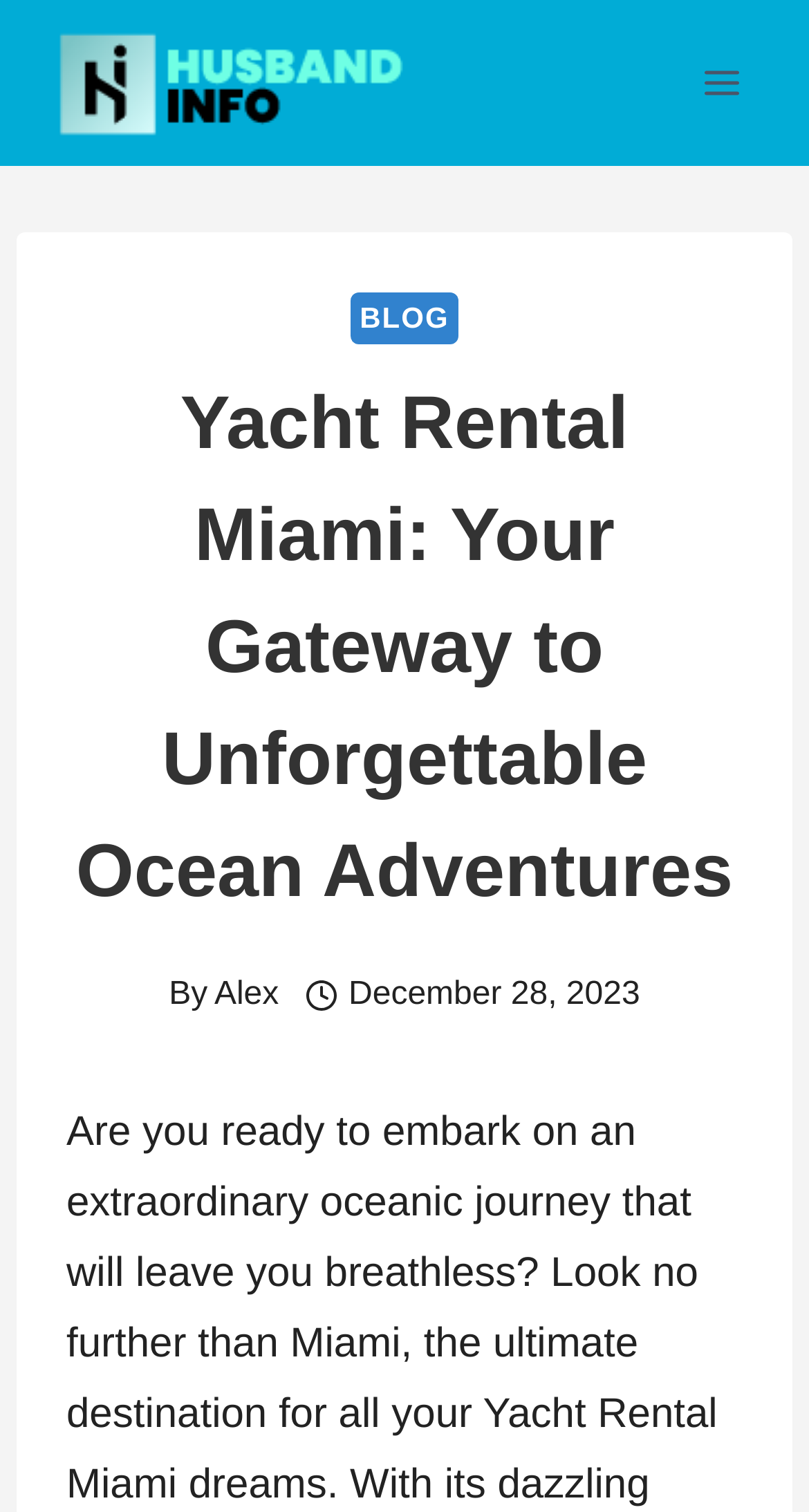Generate a thorough caption that explains the contents of the webpage.

This webpage is about yacht rental services in Miami, offering unforgettable ocean adventures. At the top left corner, there is a logo image with the text "Husband Info" next to it, which is also a link. On the top right corner, there is a button to open a menu. 

When the menu is expanded, a header section appears below it, taking up most of the width of the page. This section contains a link to a blog, a heading that reads "Yacht Rental Miami: Your Gateway to Unforgettable Ocean Adventures", and a byline that credits the author as "Alex". There is also an image of a clock, indicating the business hours, and a timestamp showing the date "December 28, 2023".